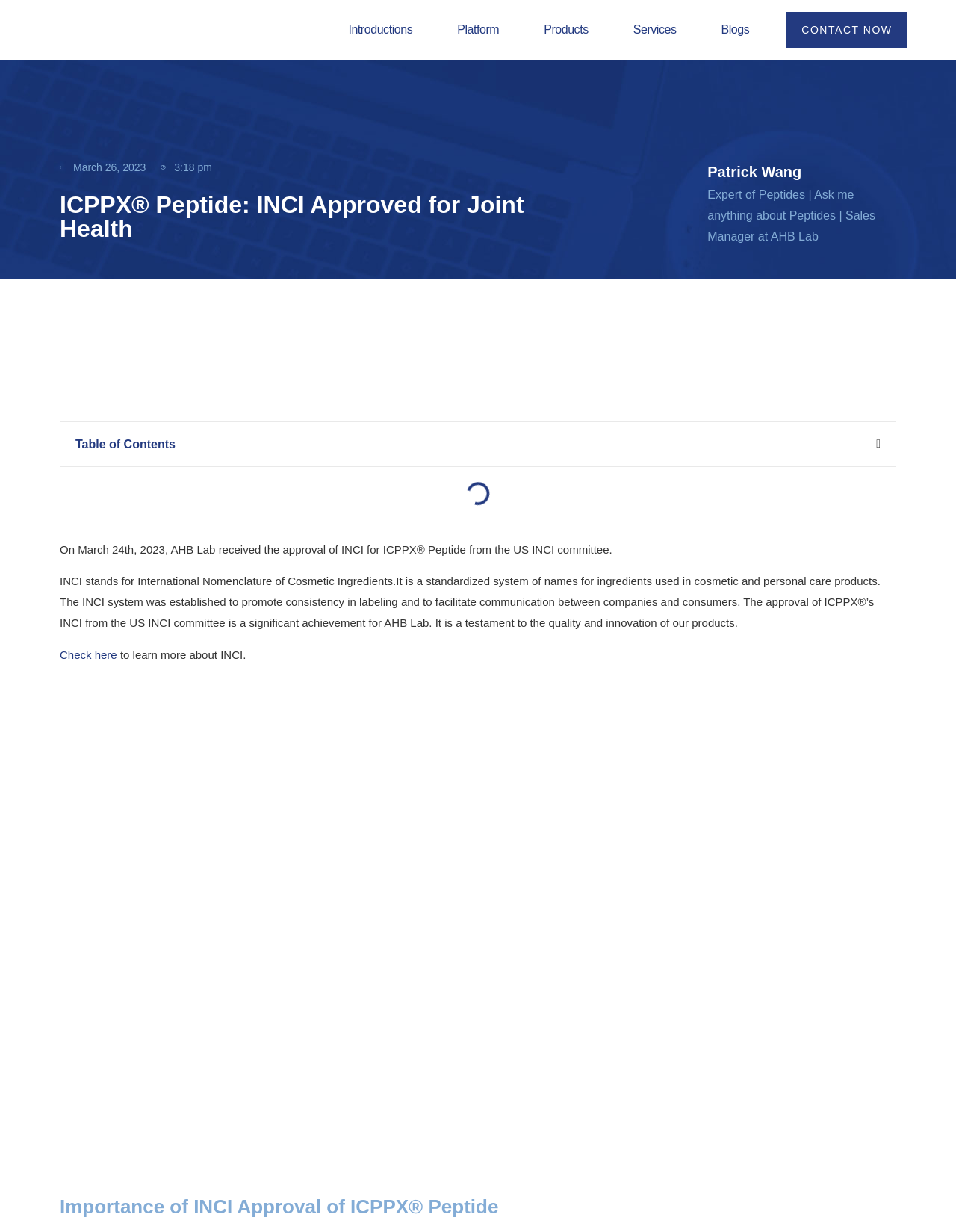Specify the bounding box coordinates of the area to click in order to follow the given instruction: "Click the company logo."

[0.05, 0.013, 0.176, 0.035]